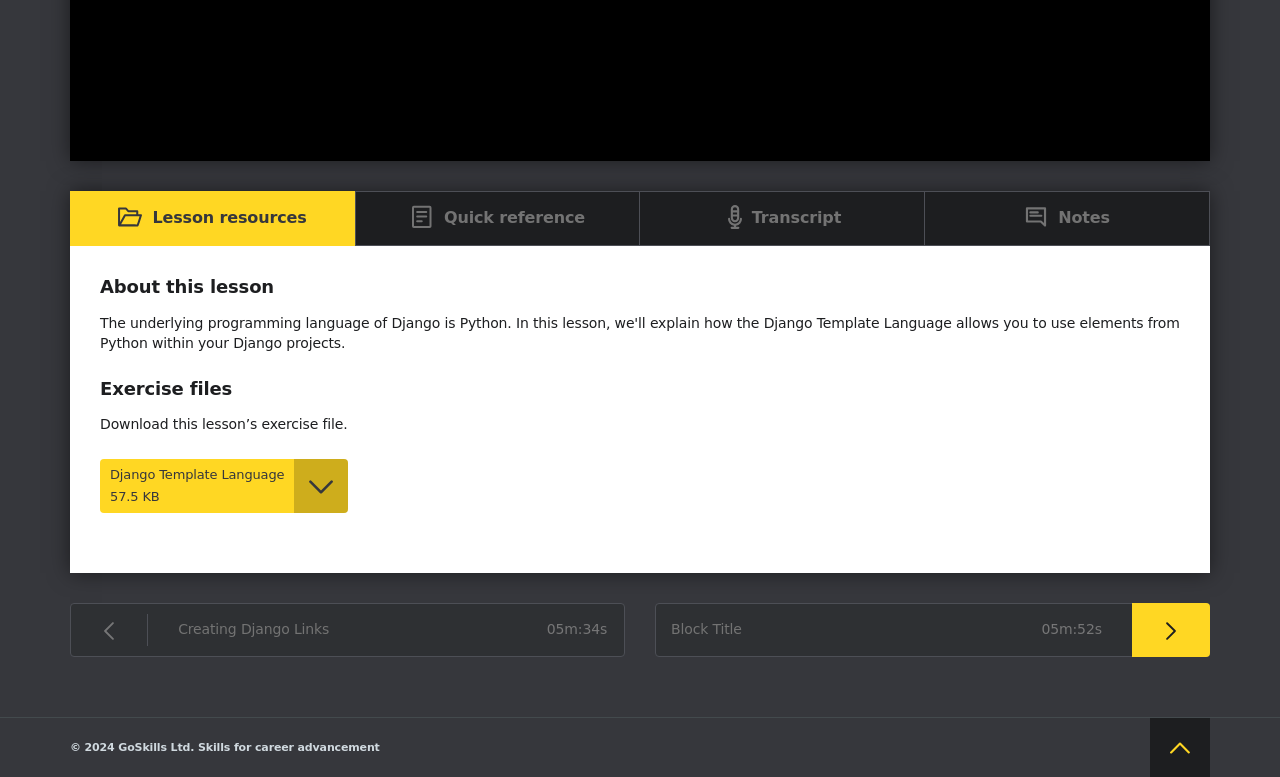Locate the bounding box of the UI element described by: "Creating Django Links 05m:34s" in the given webpage screenshot.

[0.055, 0.777, 0.488, 0.846]